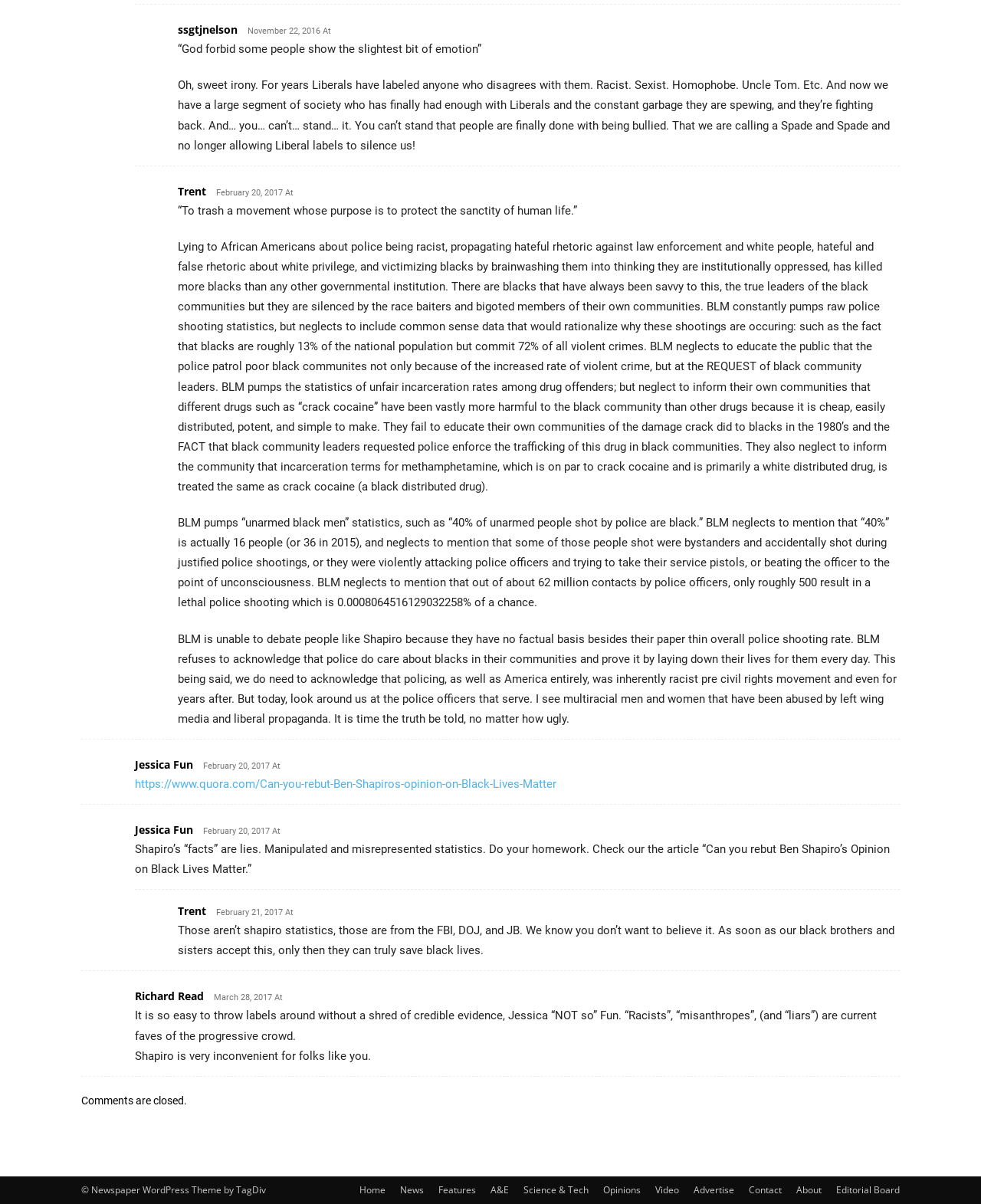Pinpoint the bounding box coordinates of the clickable element needed to complete the instruction: "Toggle navigation". The coordinates should be provided as four float numbers between 0 and 1: [left, top, right, bottom].

None